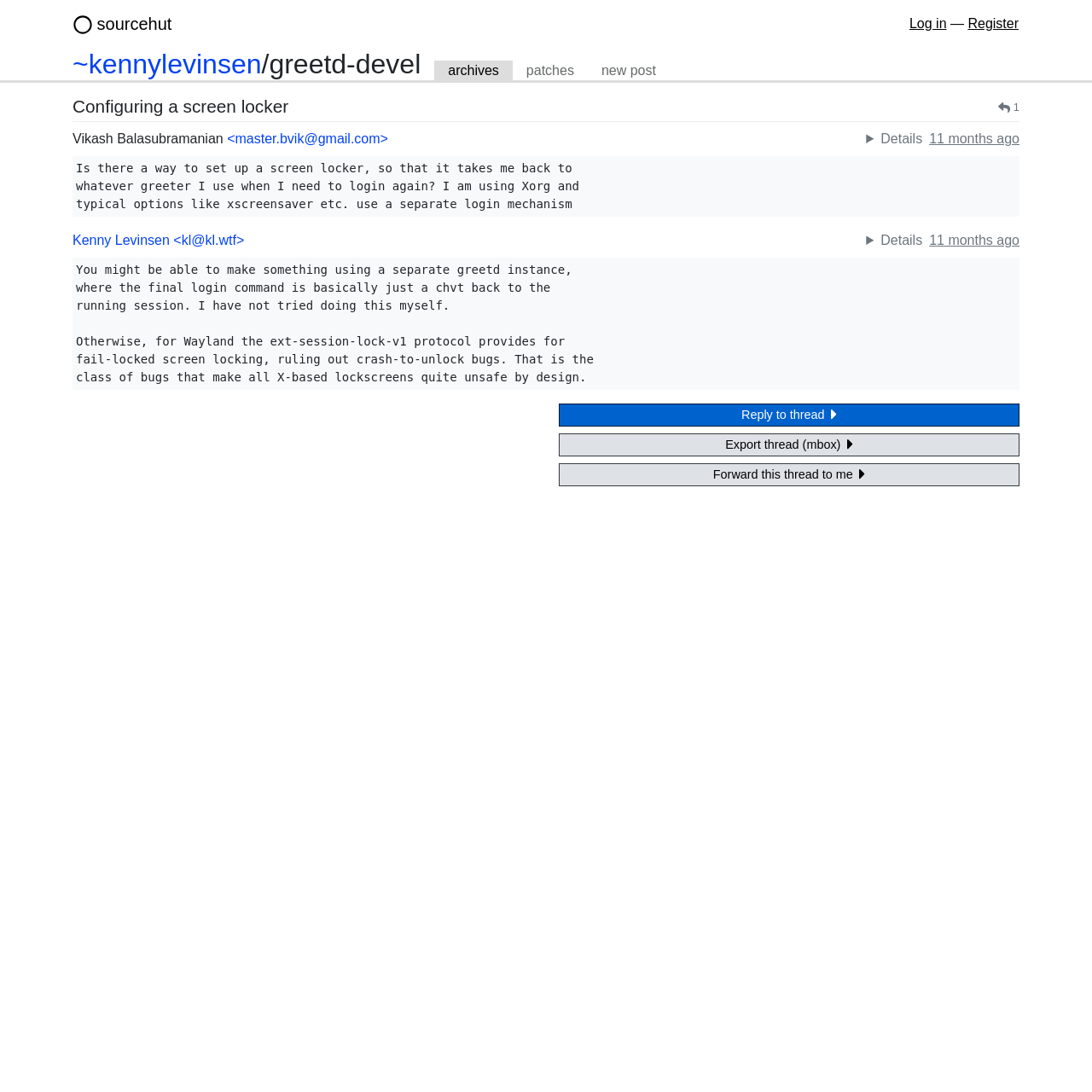What is the topic of discussion in this webpage?
Please provide a single word or phrase answer based on the image.

Configuring a screen locker